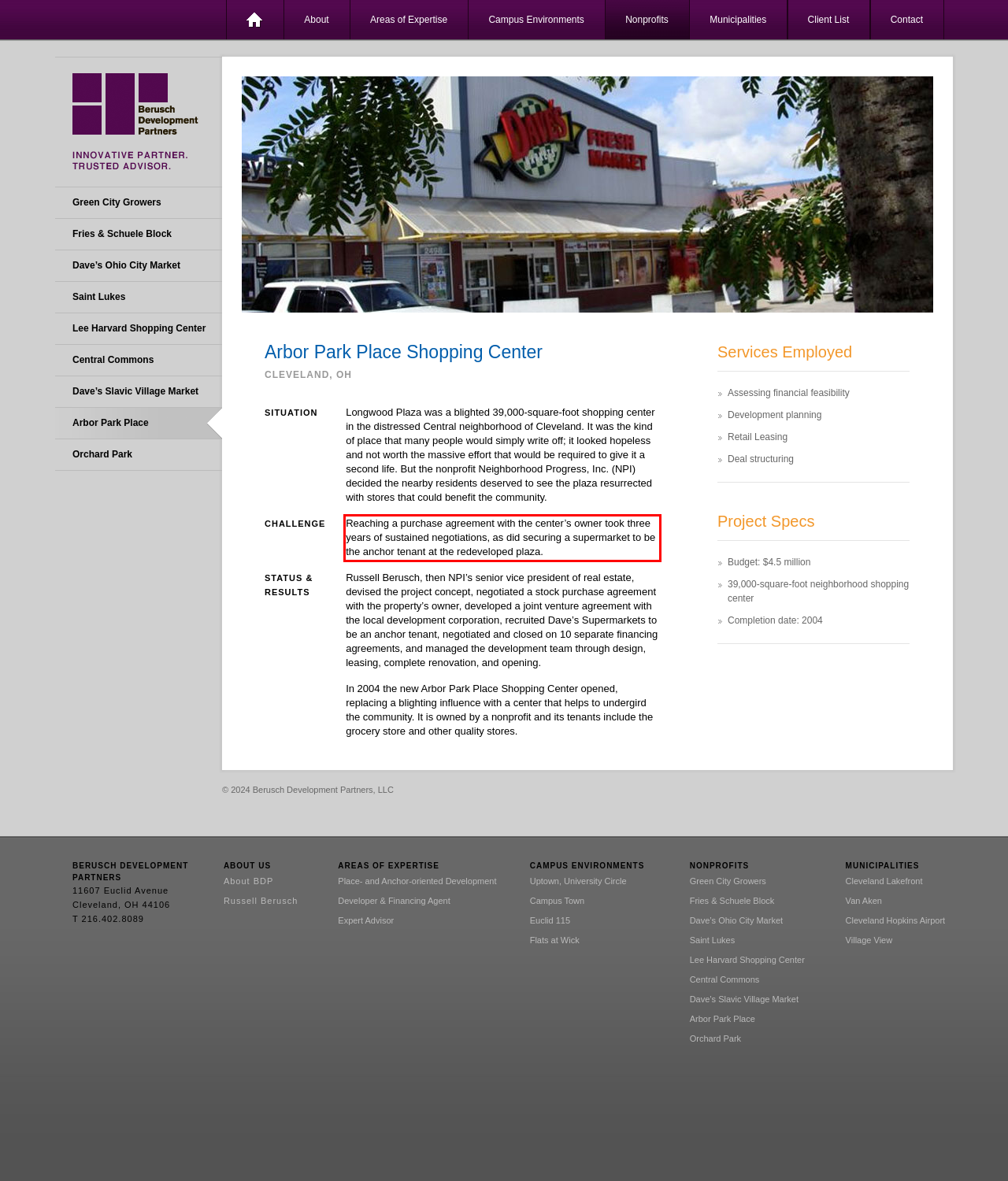Analyze the screenshot of the webpage and extract the text from the UI element that is inside the red bounding box.

Reaching a purchase agreement with the center’s owner took three years of sustained negotiations, as did securing a supermarket to be the anchor tenant at the redeveloped plaza.